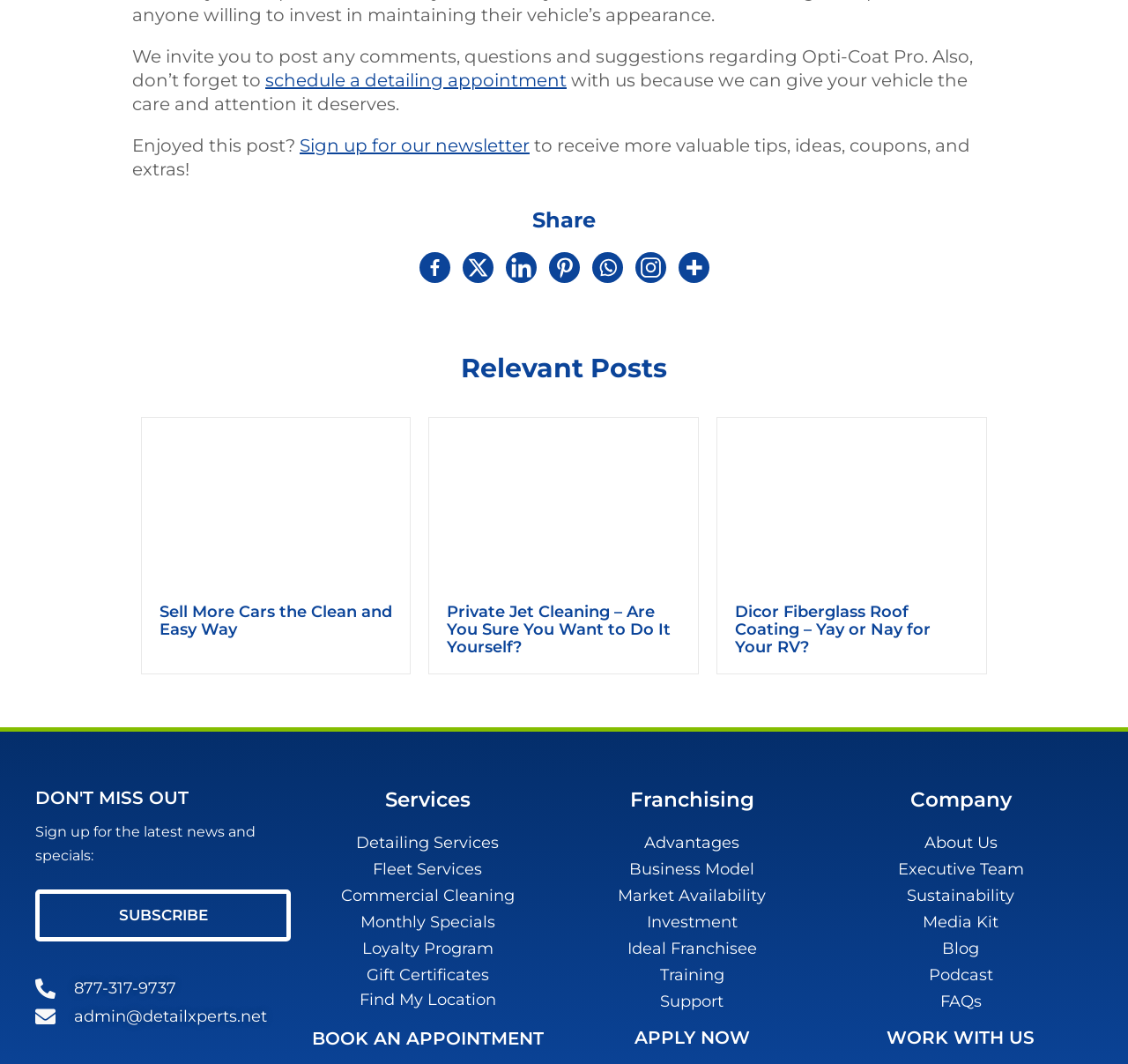What is the phone number to contact for more information?
Kindly give a detailed and elaborate answer to the question.

The phone number 877-317-9737 is listed at the bottom of the webpage, along with an email address. This suggests that users can contact this phone number to get more information about the services or products offered.